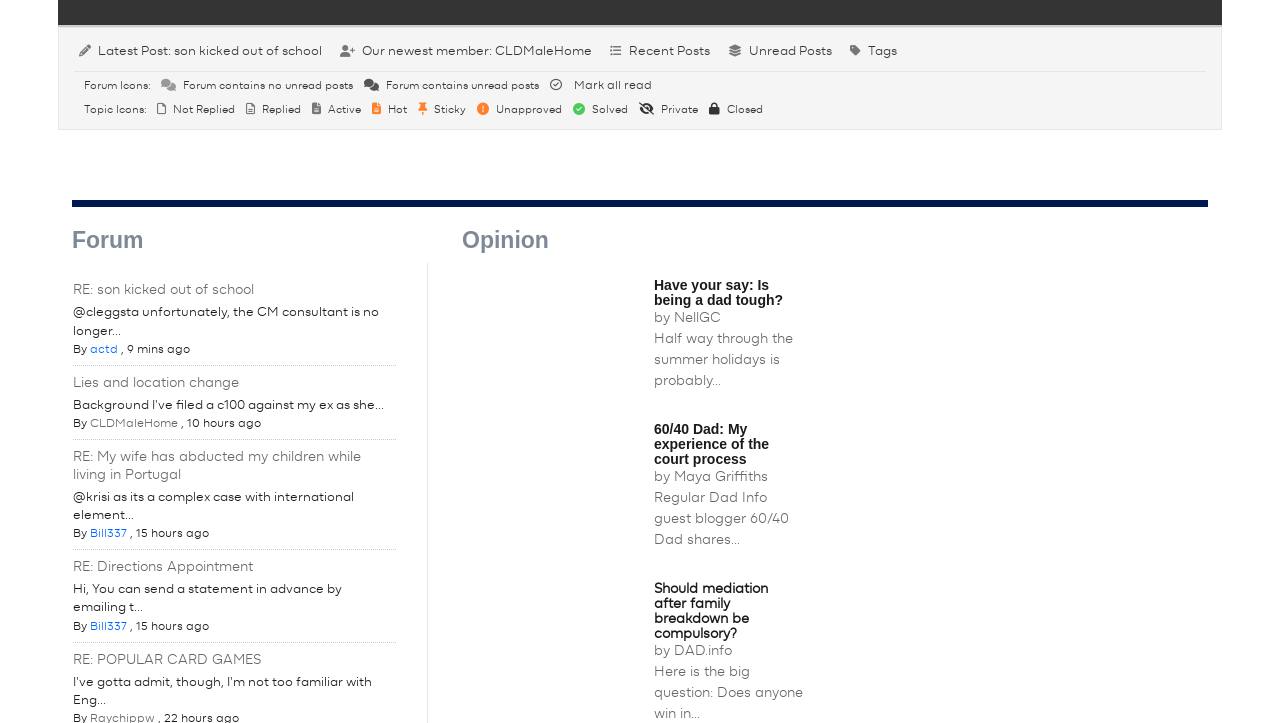Please predict the bounding box coordinates of the element's region where a click is necessary to complete the following instruction: "Read the topic 'RE: son kicked out of school'". The coordinates should be represented by four float numbers between 0 and 1, i.e., [left, top, right, bottom].

[0.057, 0.392, 0.198, 0.411]